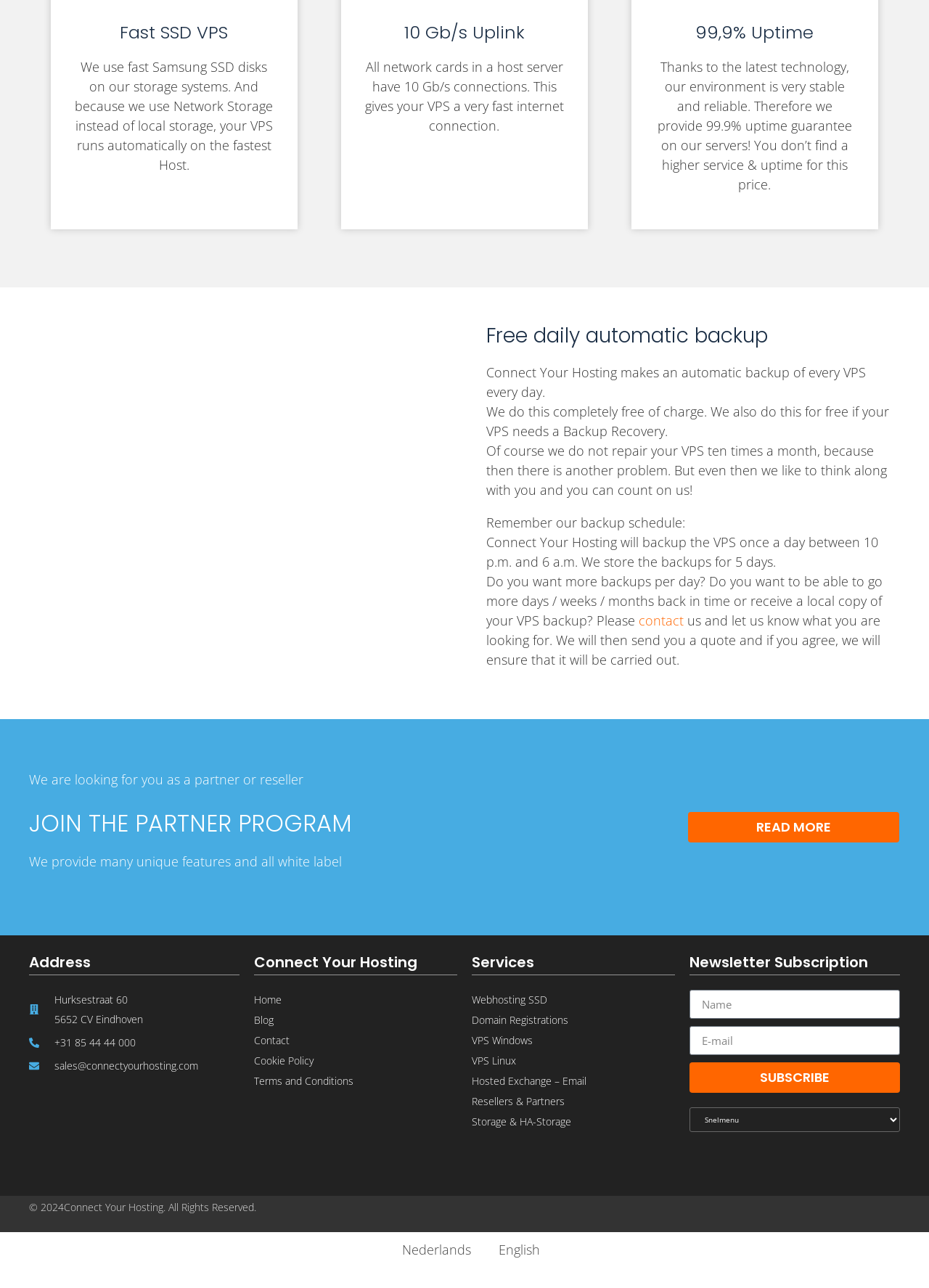How often are automatic backups made?
Based on the screenshot, respond with a single word or phrase.

Once a day